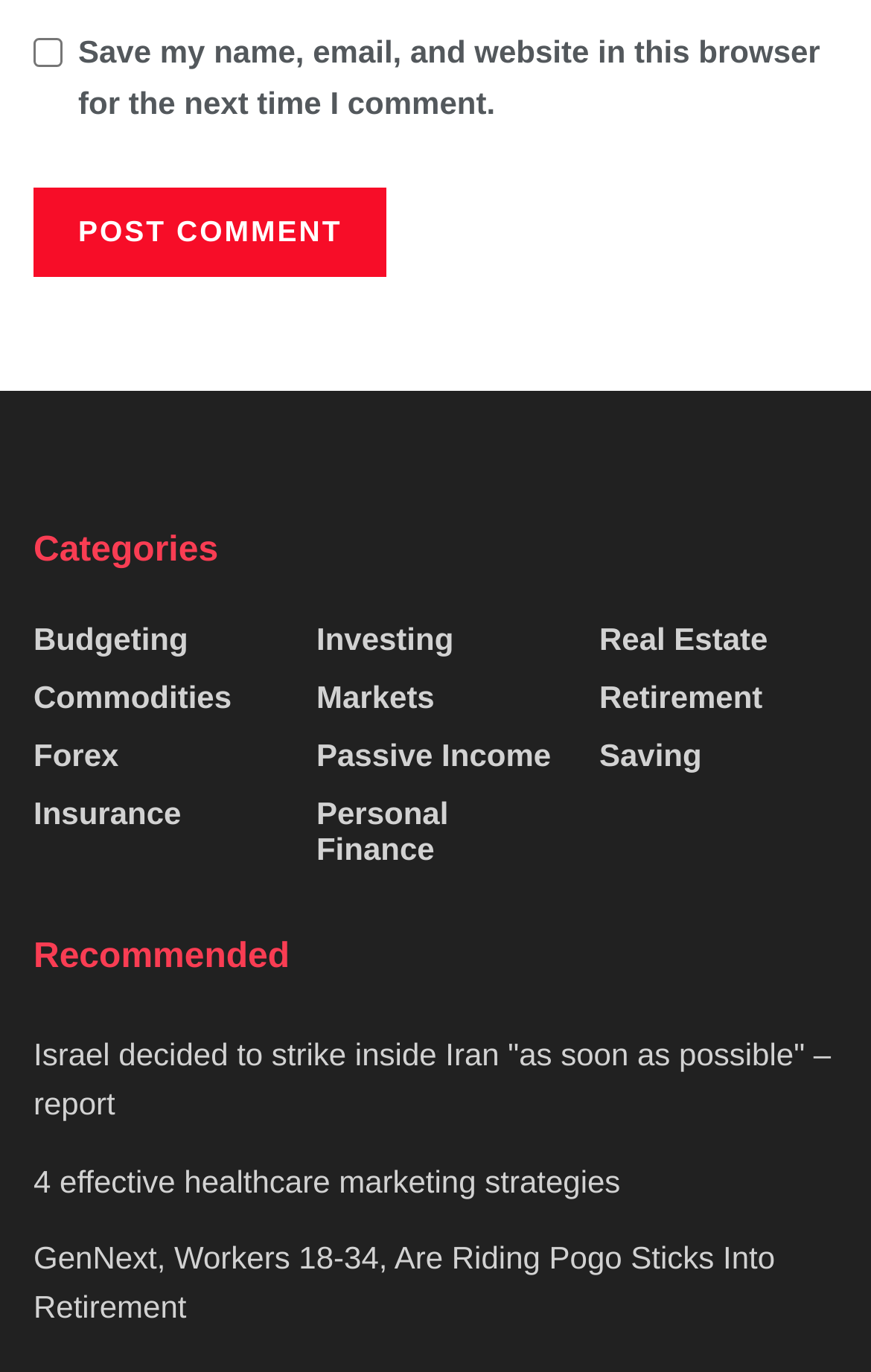Extract the bounding box for the UI element that matches this description: "Investing".

[0.363, 0.447, 0.521, 0.473]